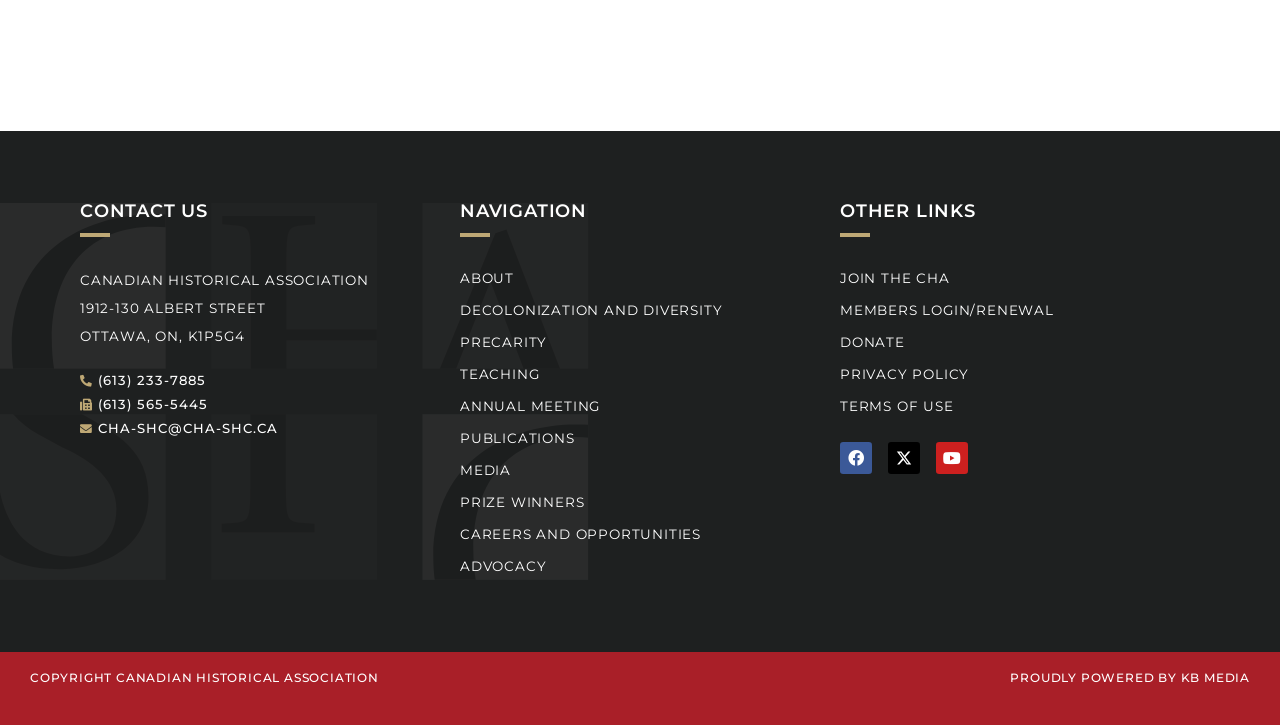What is the phone number to contact the Canadian Historical Association?
Analyze the screenshot and provide a detailed answer to the question.

I found the phone number by looking at the link element that says '(613) 233-7885'. This is likely to be a contact phone number for the Canadian Historical Association.